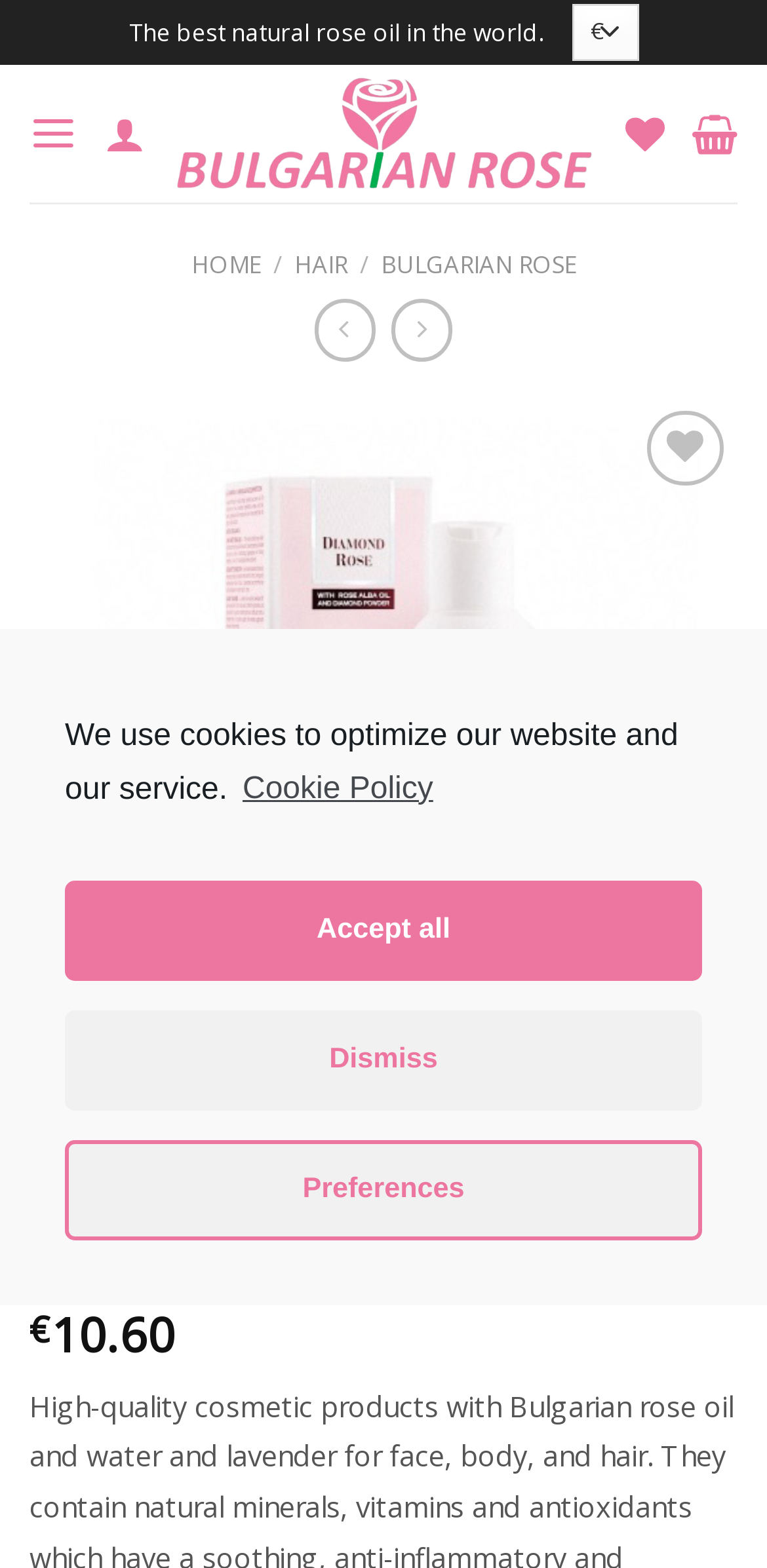Is the 'Previous' button enabled?
Analyze the screenshot and provide a detailed answer to the question.

I found that the 'Previous' button is disabled by looking at the button's properties, which indicate that it is disabled. This means that the button cannot be clicked to navigate to a previous product.